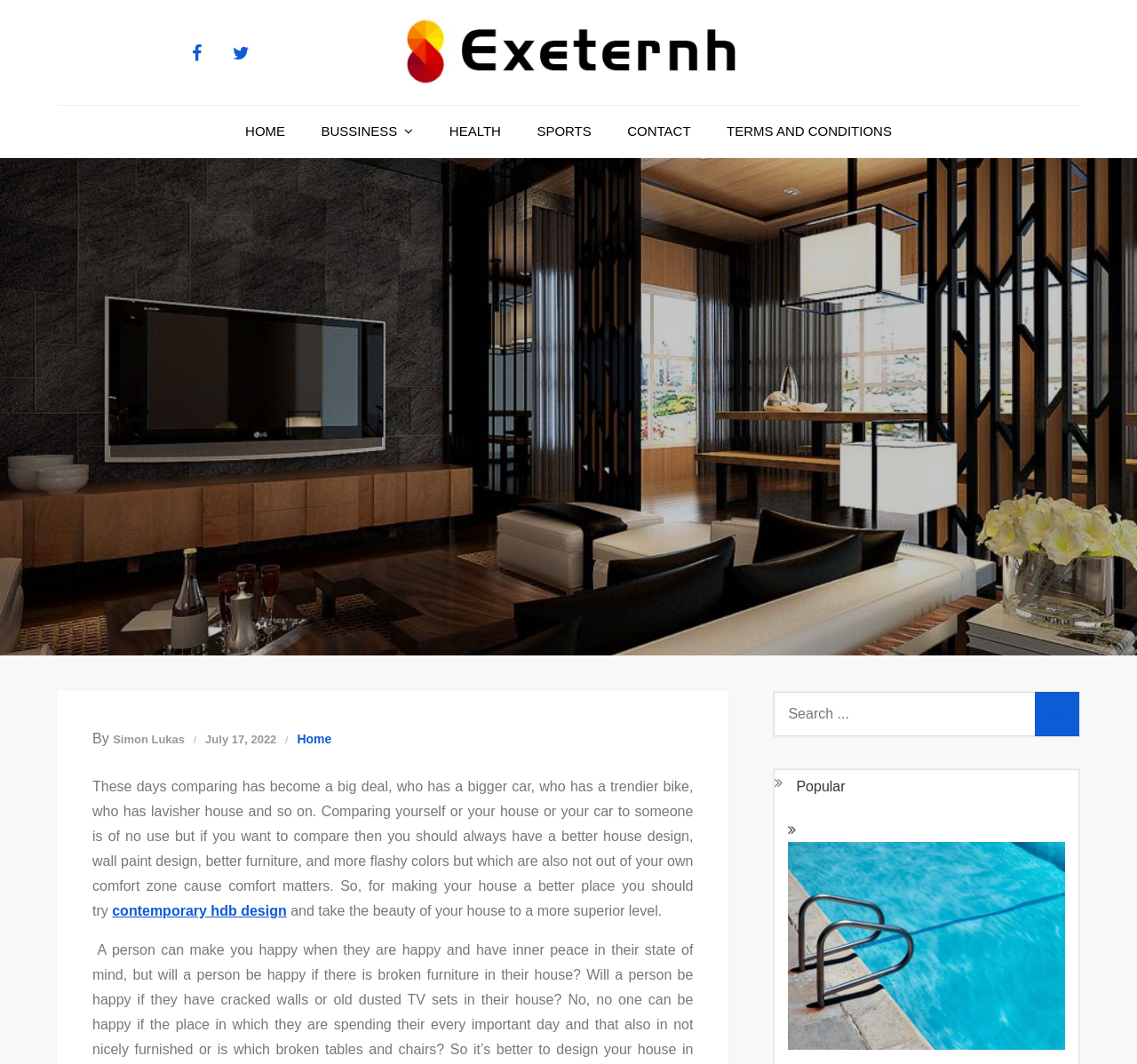Please find the bounding box for the following UI element description. Provide the coordinates in (top-left x, top-left y, bottom-right x, bottom-right y) format, with values between 0 and 1: parent_node: Search for: value="Search"

[0.91, 0.65, 0.949, 0.692]